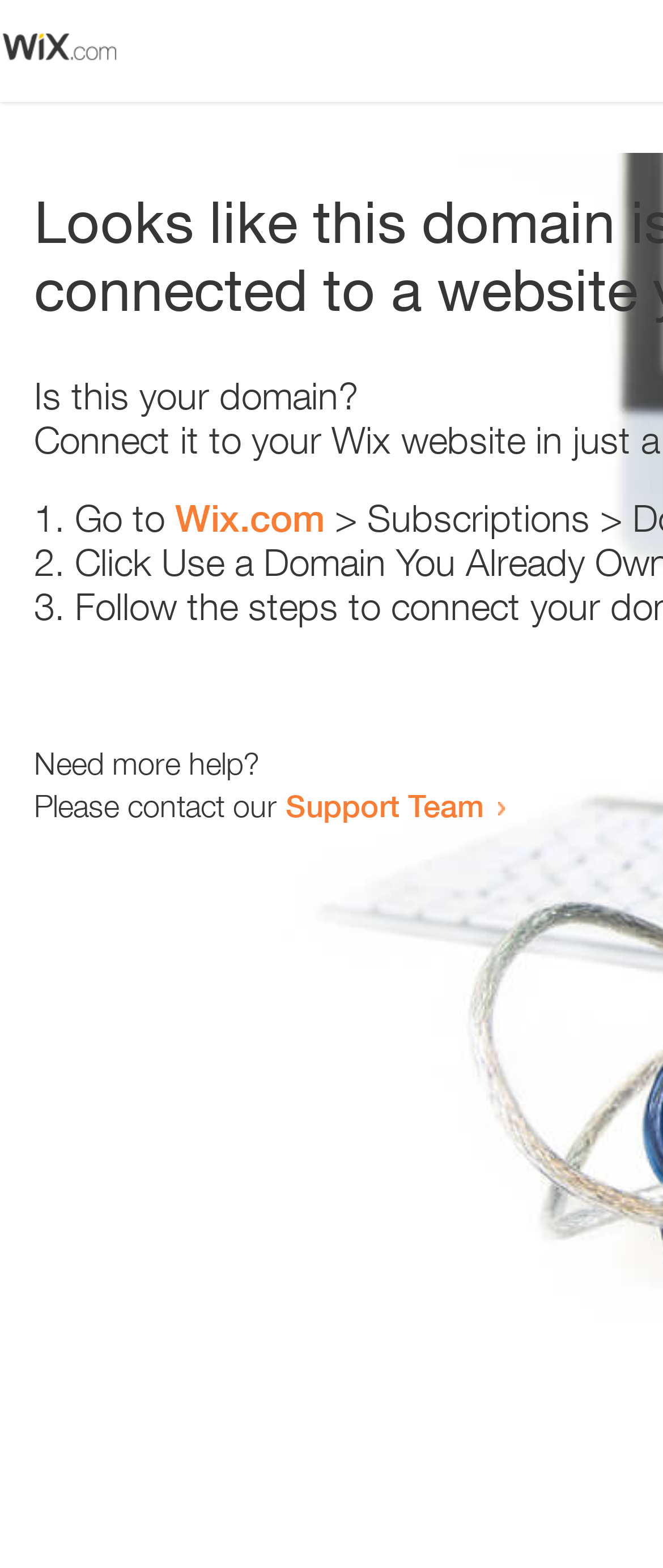Generate a comprehensive description of the webpage.

The webpage appears to be an error page, with a small image at the top left corner. Below the image, there is a question "Is this your domain?" in a prominent position. 

To the right of the question, there is a numbered list with three items. The first item starts with "1." and suggests going to "Wix.com". The second item starts with "2." and the third item starts with "3.", but their contents are not specified. 

Below the list, there is a message "Need more help?" followed by a sentence "Please contact our Support Team" with a link to the Support Team. The link is positioned to the right of the sentence.